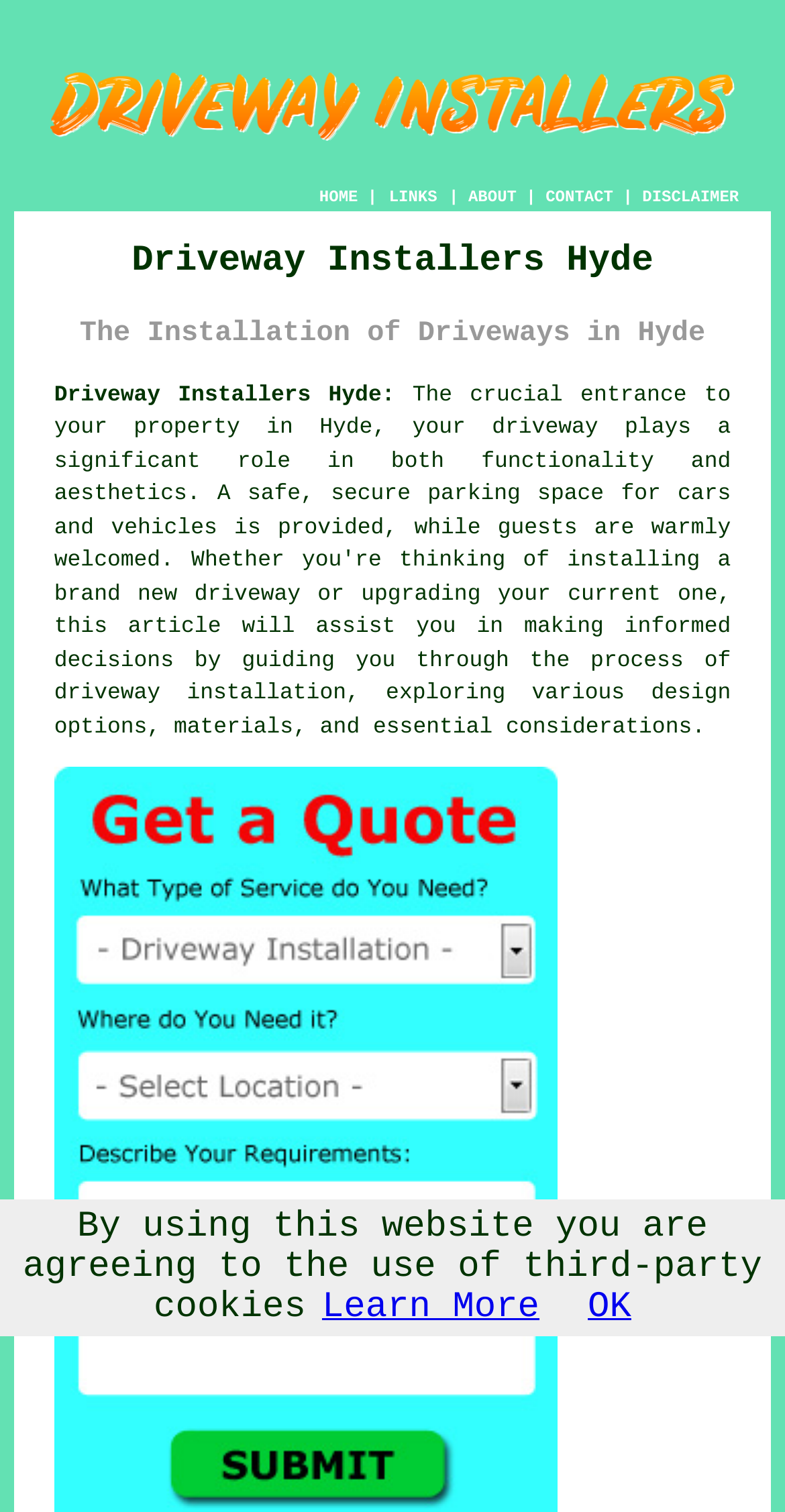What is the purpose of the 'Learn More' link?
Provide a concise answer using a single word or phrase based on the image.

To learn about third-party cookies